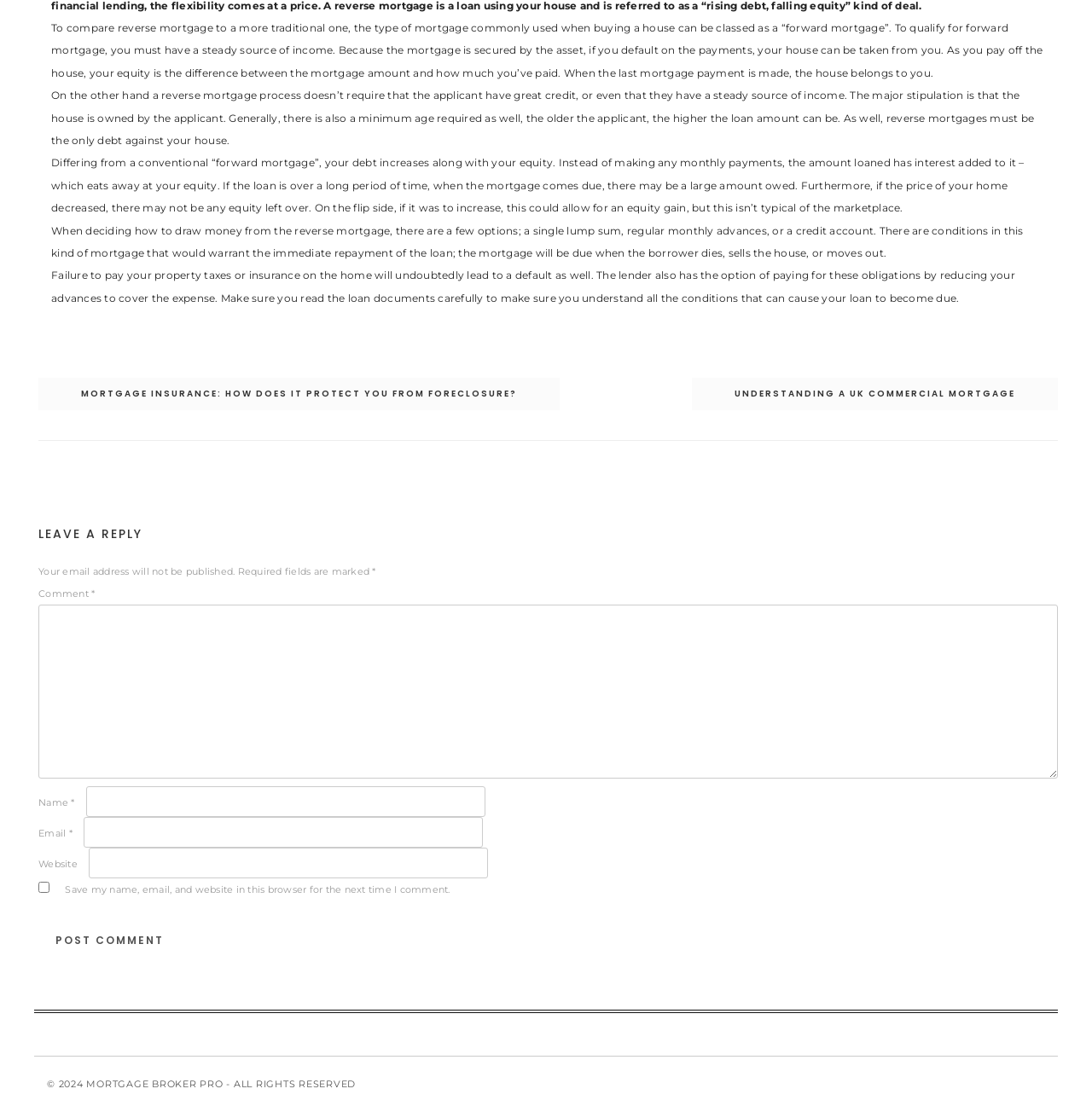What happens to the equity in a reverse mortgage?
Look at the image and respond to the question as thoroughly as possible.

As explained in the third paragraph, in a reverse mortgage, the debt increases along with the equity. Instead of making monthly payments, the amount loaned has interest added to it, which eats away at the equity. This means that the equity in the house decreases over time.